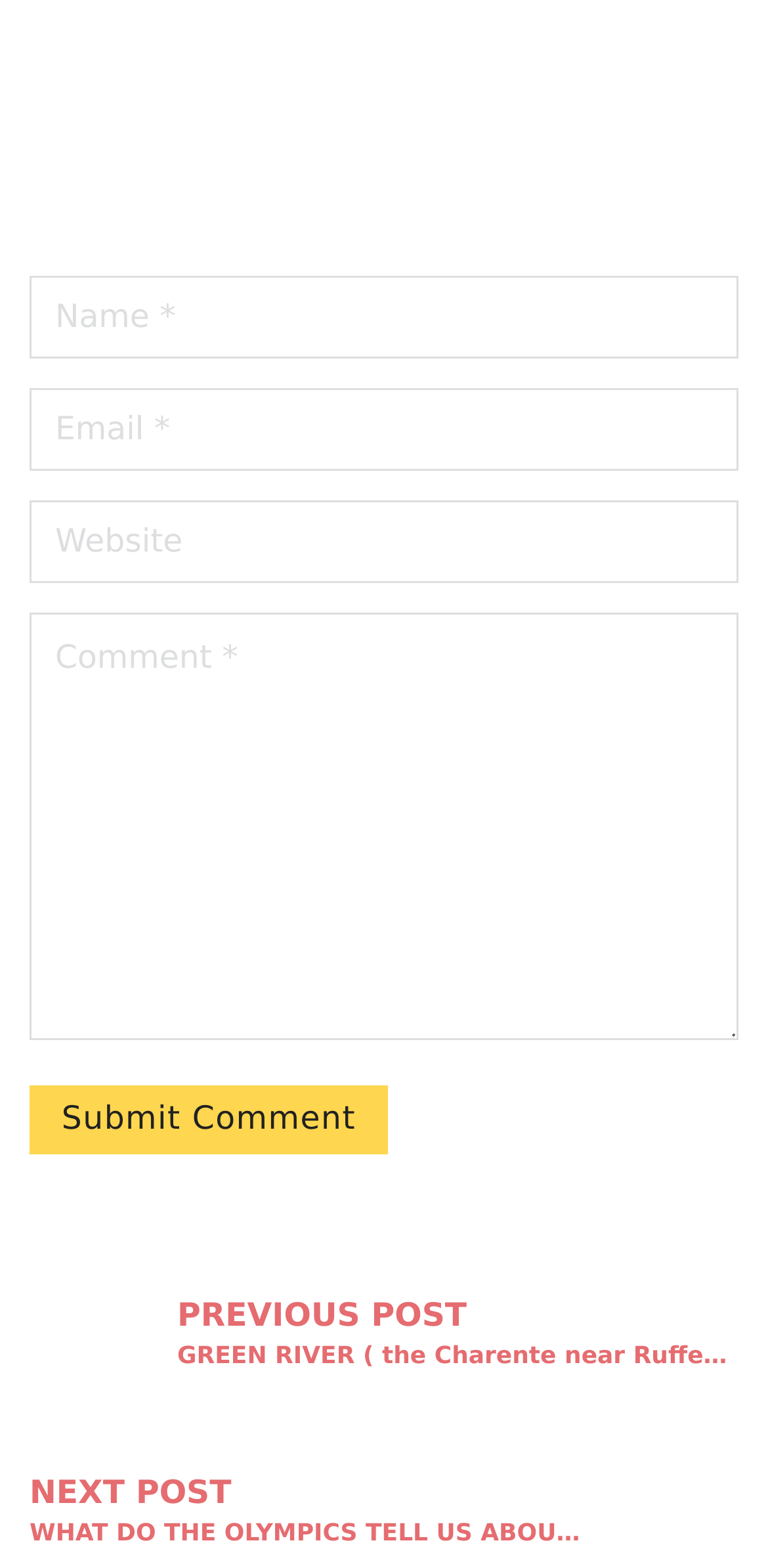Bounding box coordinates are given in the format (top-left x, top-left y, bottom-right x, bottom-right y). All values should be floating point numbers between 0 and 1. Provide the bounding box coordinate for the UI element described as: name="author" placeholder="Name *"

[0.038, 0.176, 0.962, 0.229]